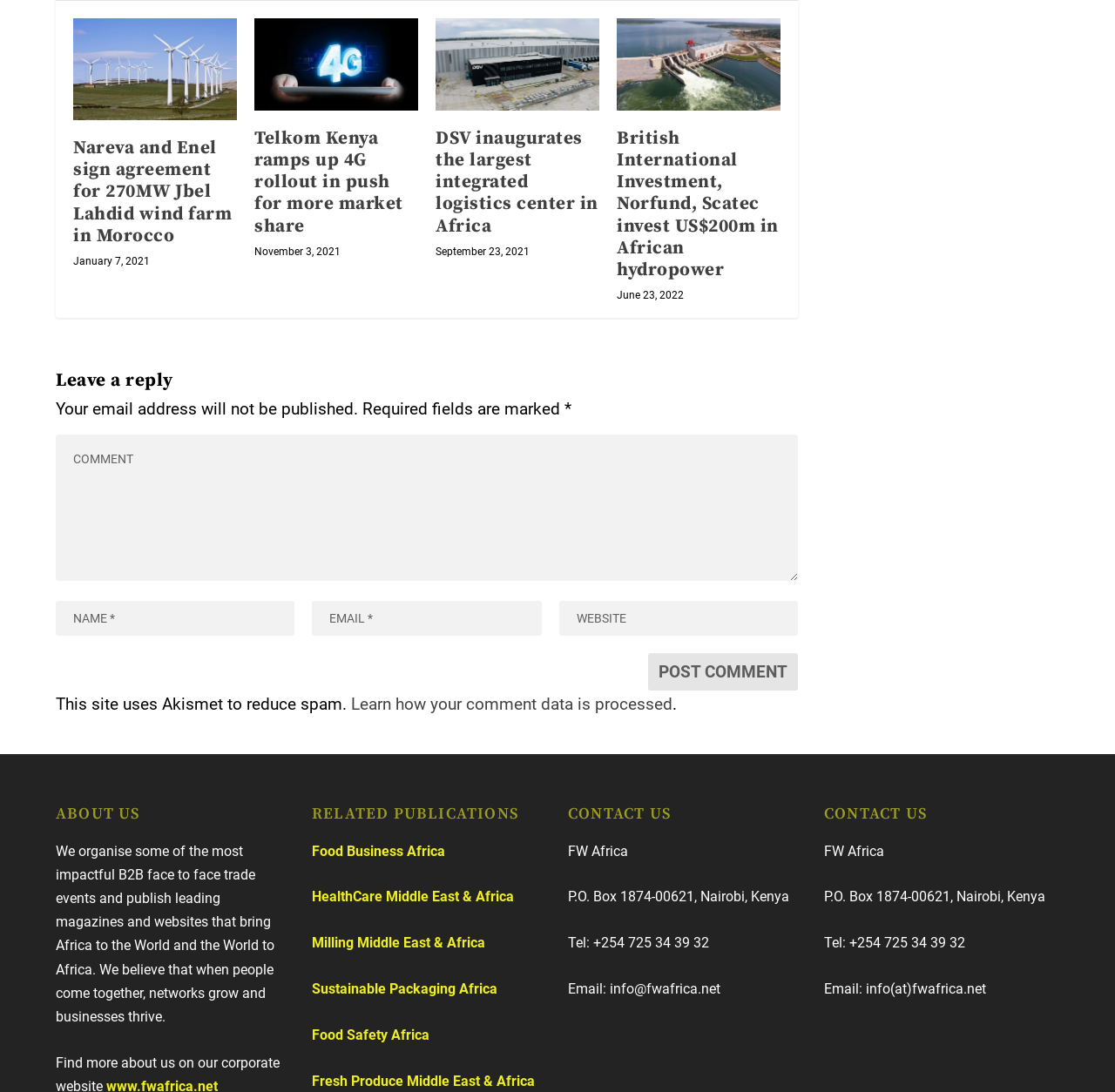Based on the element description input value="Website" name="url", identify the bounding box of the UI element in the given webpage screenshot. The coordinates should be in the format (top-left x, top-left y, bottom-right x, bottom-right y) and must be between 0 and 1.

[0.502, 0.553, 0.716, 0.585]